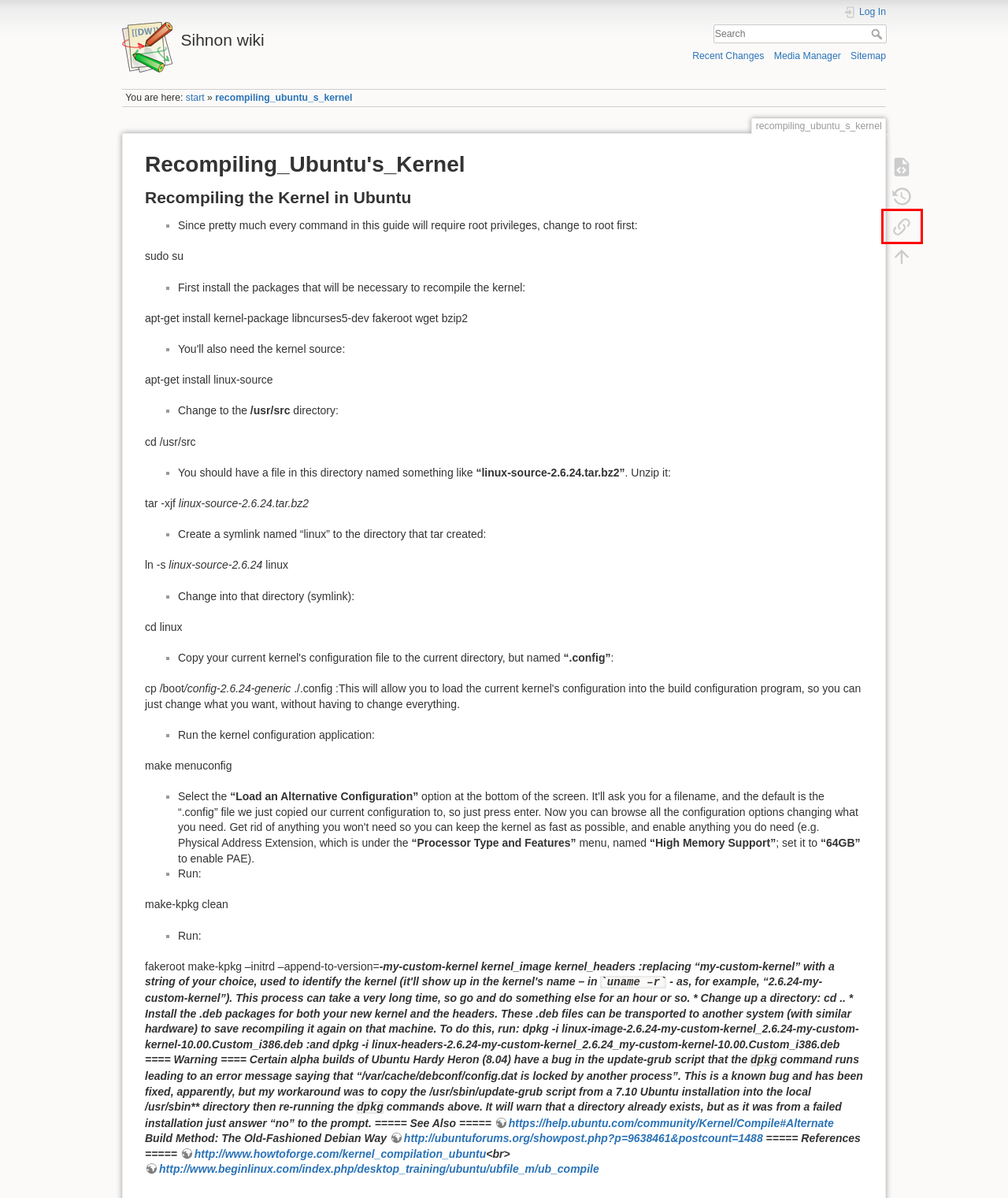A screenshot of a webpage is given, marked with a red bounding box around a UI element. Please select the most appropriate webpage description that fits the new page after clicking the highlighted element. Here are the candidates:
A. recompiling_ubuntu_s_kernel_recompiling_ubuntu_s_kernel [Sihnon wiki]
B. Sitemap [Sihnon wiki]
C. Kernel/Compile - Community Help Wiki
D. recompiling_ubuntu_s_kernel_recompiling_ubuntu_s_kernel - Backlinks [Sihnon wiki]
E. Master Kernel Thread - Page 149
F. Log In [Sihnon wiki]
G. recompiling_ubuntu_s_kernel_start [Sihnon wiki]
H. Compile Your Own Ubuntu Kernel

D